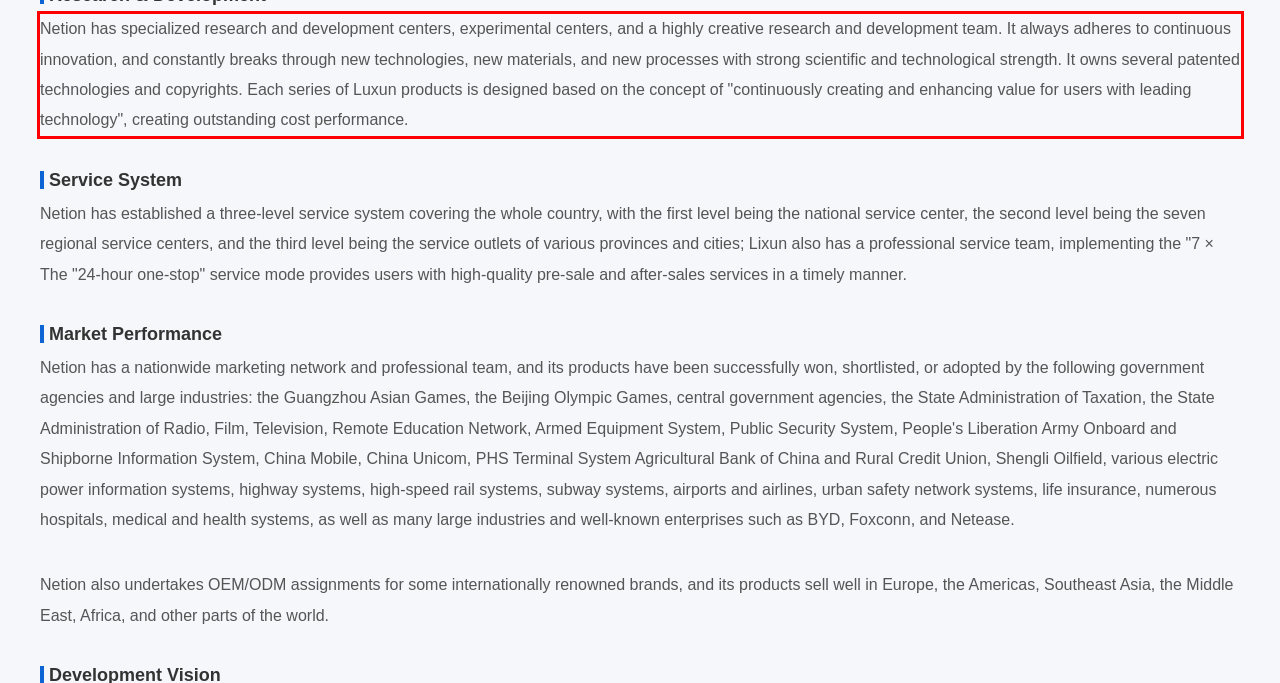You are provided with a screenshot of a webpage that includes a UI element enclosed in a red rectangle. Extract the text content inside this red rectangle.

Netion has specialized research and development centers, experimental centers, and a highly creative research and development team. It always adheres to continuous innovation, and constantly breaks through new technologies, new materials, and new processes with strong scientific and technological strength. It owns several patented technologies and copyrights. Each series of Luxun products is designed based on the concept of "continuously creating and enhancing value for users with leading technology", creating outstanding cost performance.